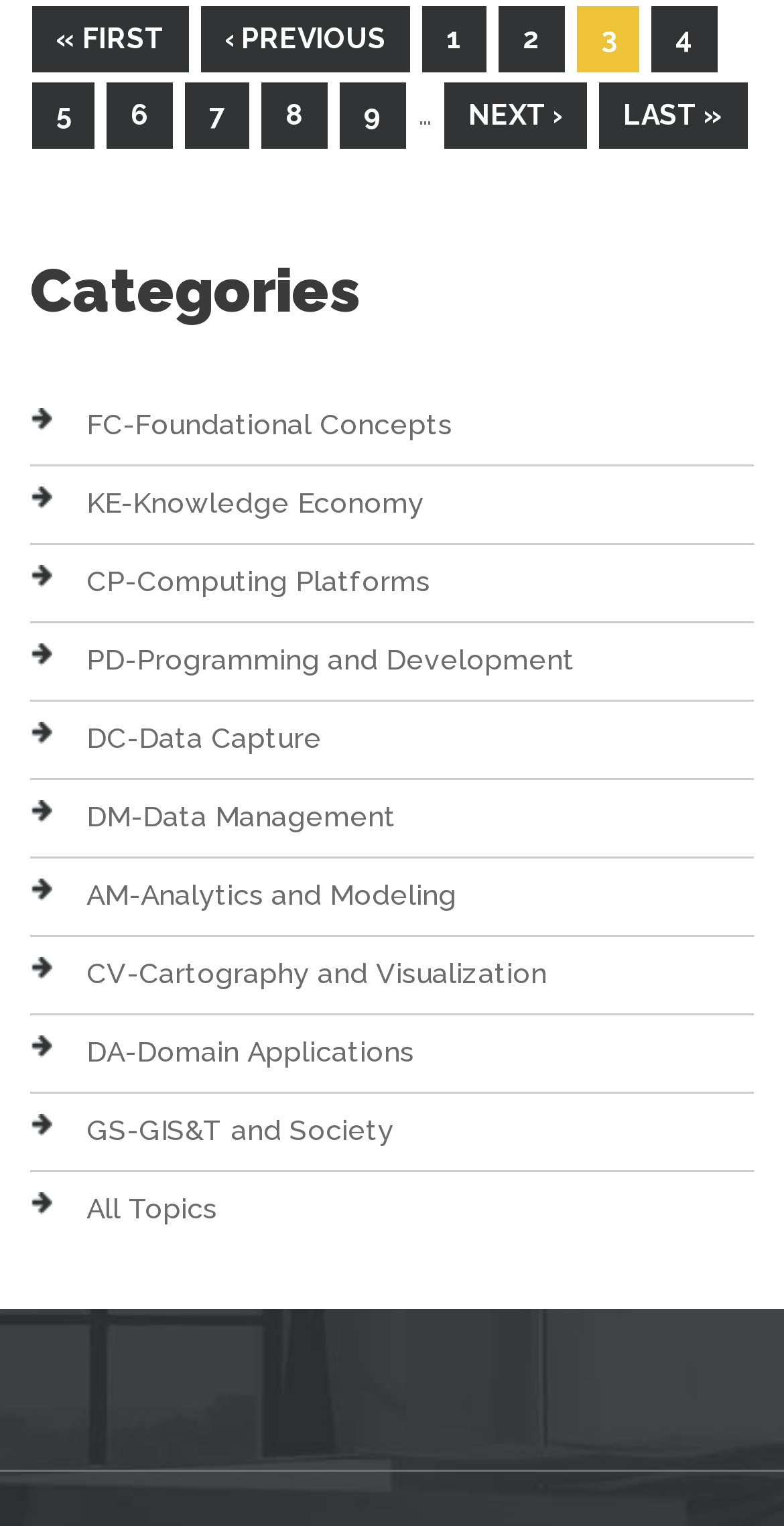How many category links are there?
Can you give a detailed and elaborate answer to the question?

I counted the number of link elements under the 'Categories' heading, which are 'FC-Foundational Concepts', 'KE-Knowledge Economy', 'CP-Computing Platforms', 'PD-Programming and Development', 'DC-Data Capture', 'DM-Data Management', 'AM-Analytics and Modeling', 'CV-Cartography and Visualization', 'DA-Domain Applications', 'GS-GIS&T and Society', and 'All Topics'. There are 11 category links.